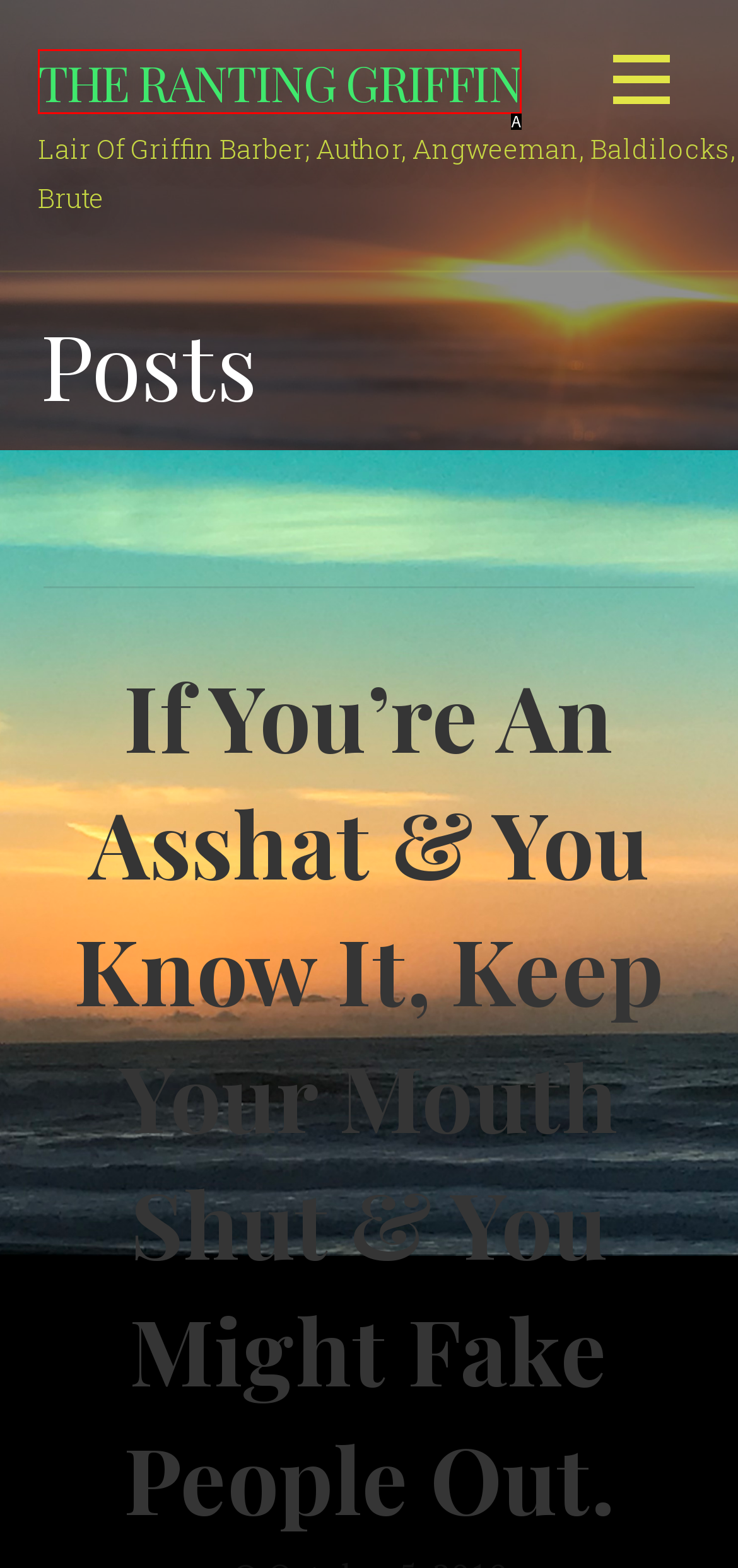Match the description: PDM to one of the options shown. Reply with the letter of the best match.

None